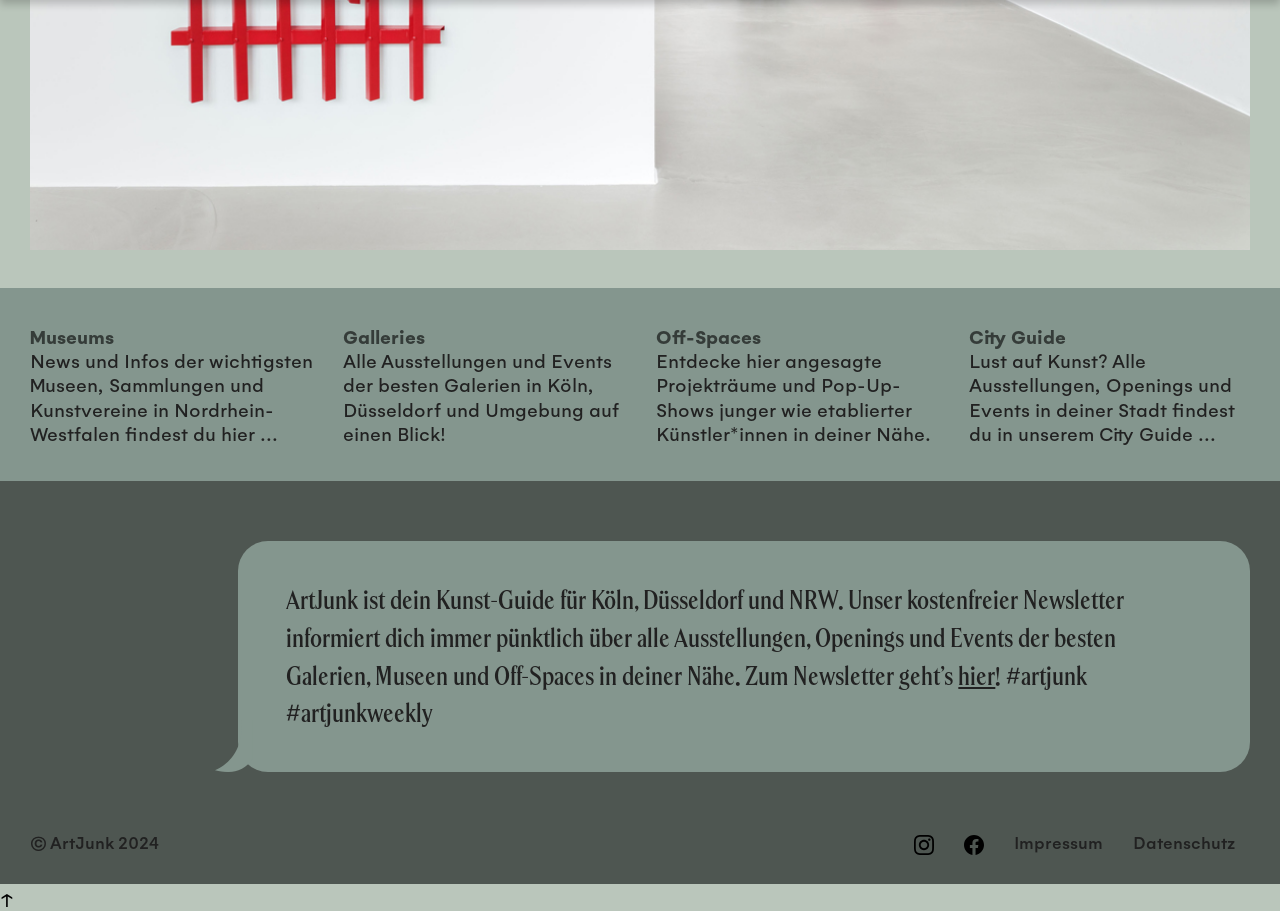Identify the bounding box coordinates of the clickable section necessary to follow the following instruction: "Click on Museums". The coordinates should be presented as four float numbers from 0 to 1, i.e., [left, top, right, bottom].

[0.023, 0.355, 0.245, 0.382]